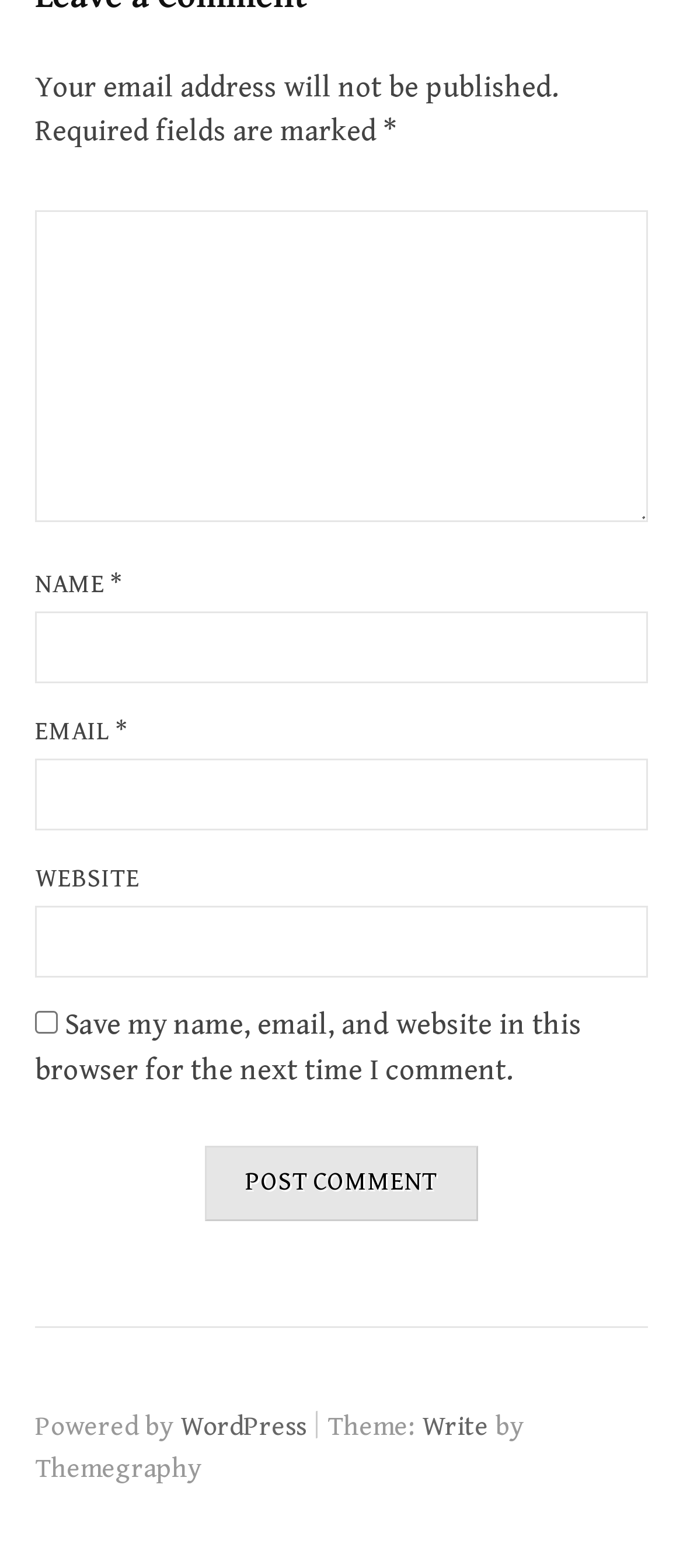Could you determine the bounding box coordinates of the clickable element to complete the instruction: "go to introduction"? Provide the coordinates as four float numbers between 0 and 1, i.e., [left, top, right, bottom].

None